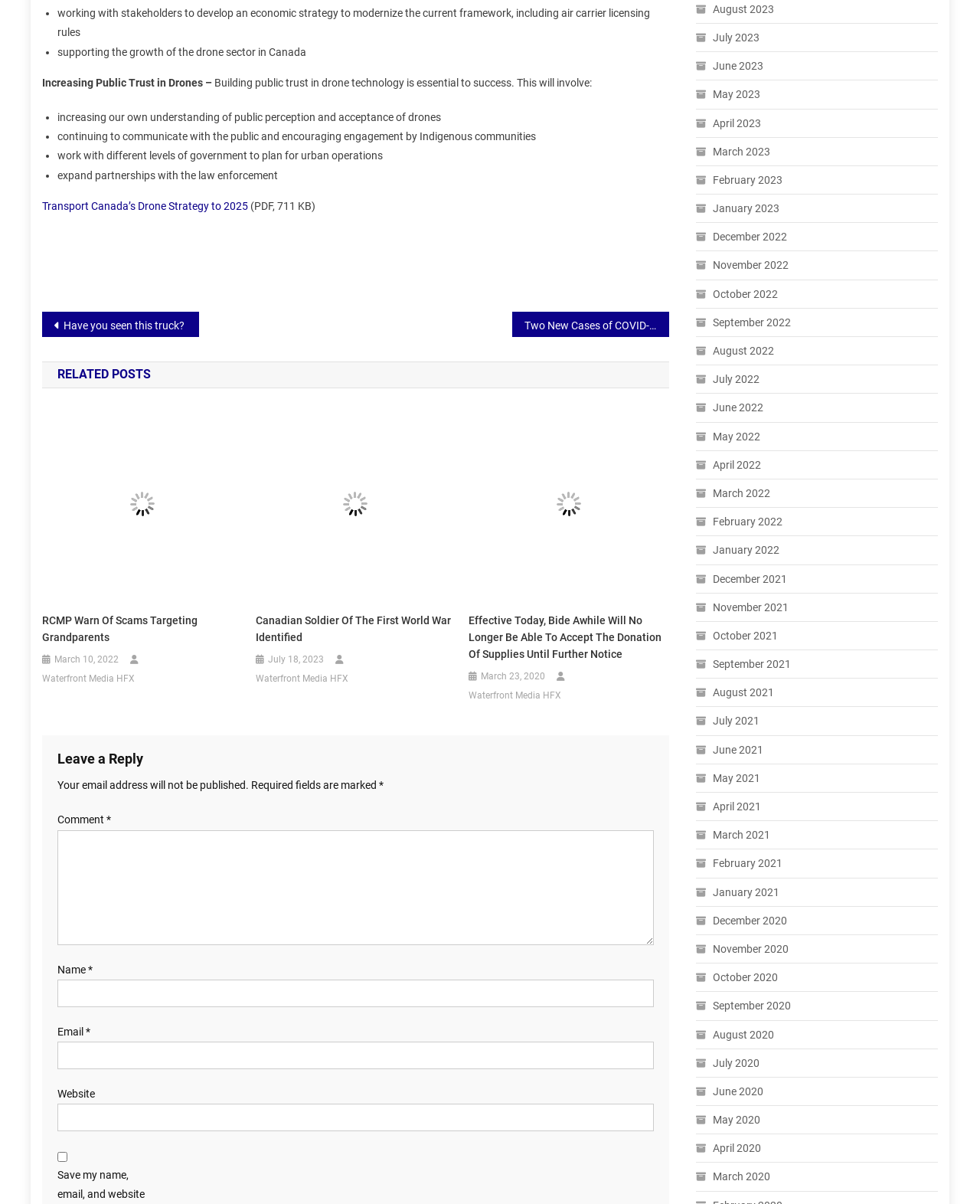Please find the bounding box coordinates of the element that you should click to achieve the following instruction: "Click on 'Have you seen this truck?'". The coordinates should be presented as four float numbers between 0 and 1: [left, top, right, bottom].

[0.043, 0.259, 0.203, 0.28]